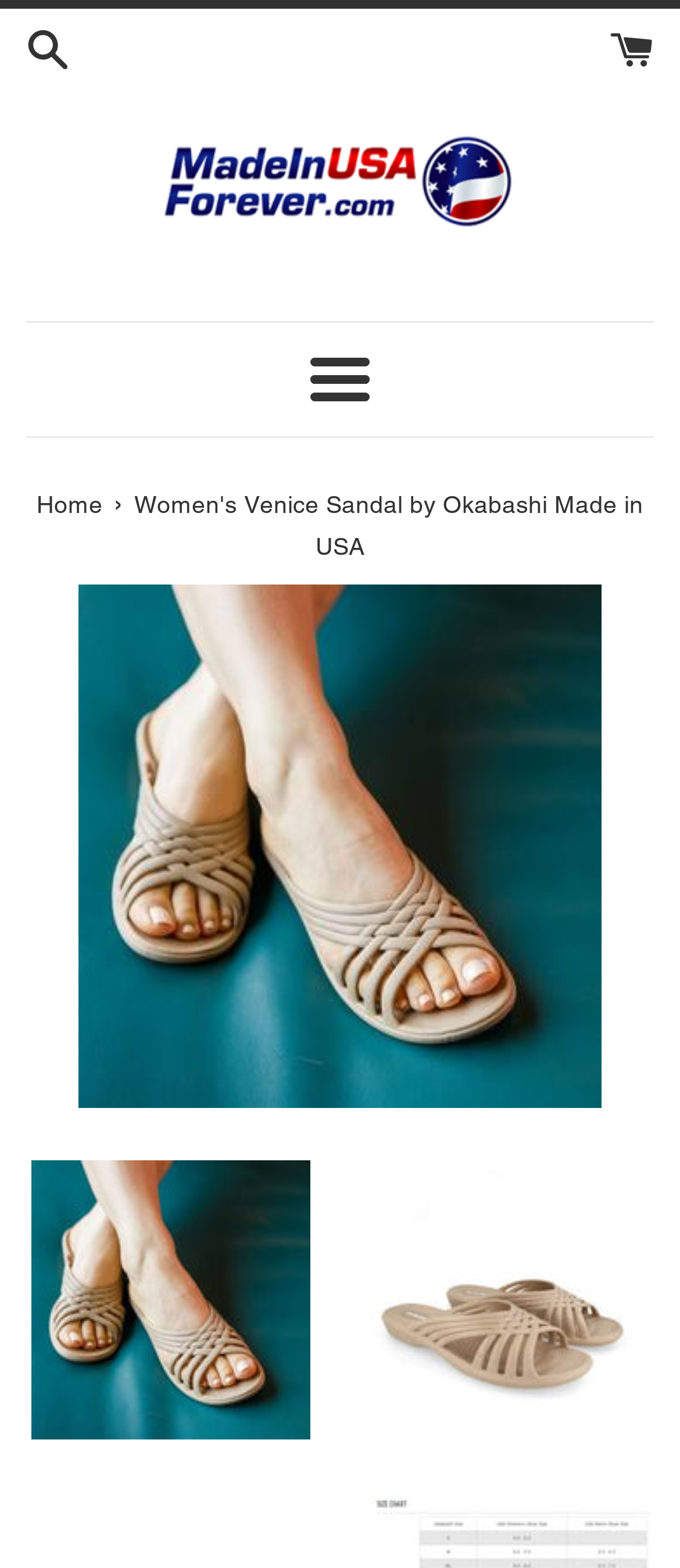What is the orientation of the separator?
Please interpret the details in the image and answer the question thoroughly.

By looking at the bounding box coordinates of the separator elements, I can see that they have the same y1 and y2 values, indicating that they are horizontal separators.